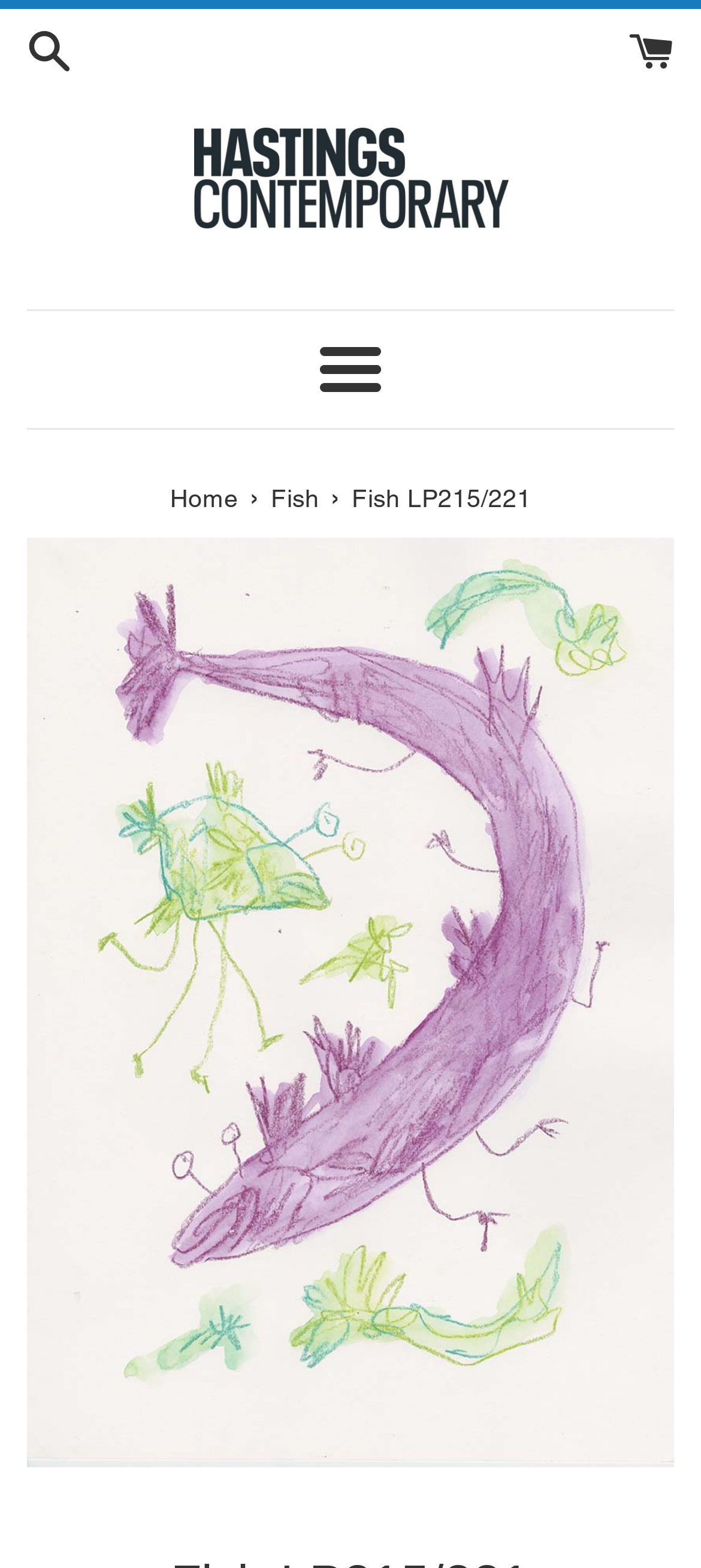Provide a short answer using a single word or phrase for the following question: 
What is the size of the artwork?

300 x 420 mm